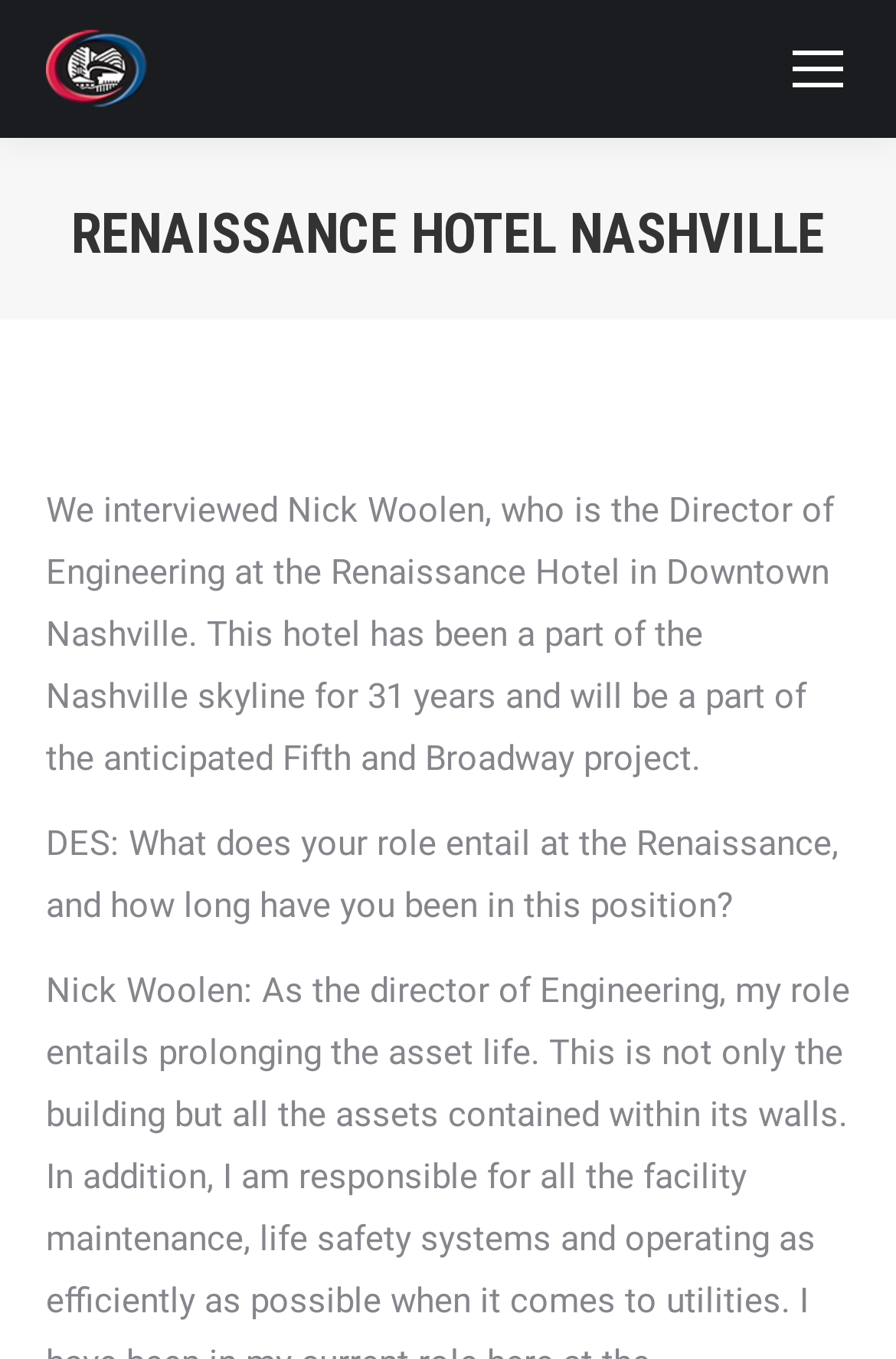Determine the bounding box coordinates for the HTML element described here: "alt="Nashville District Energy System"".

[0.051, 0.014, 0.164, 0.088]